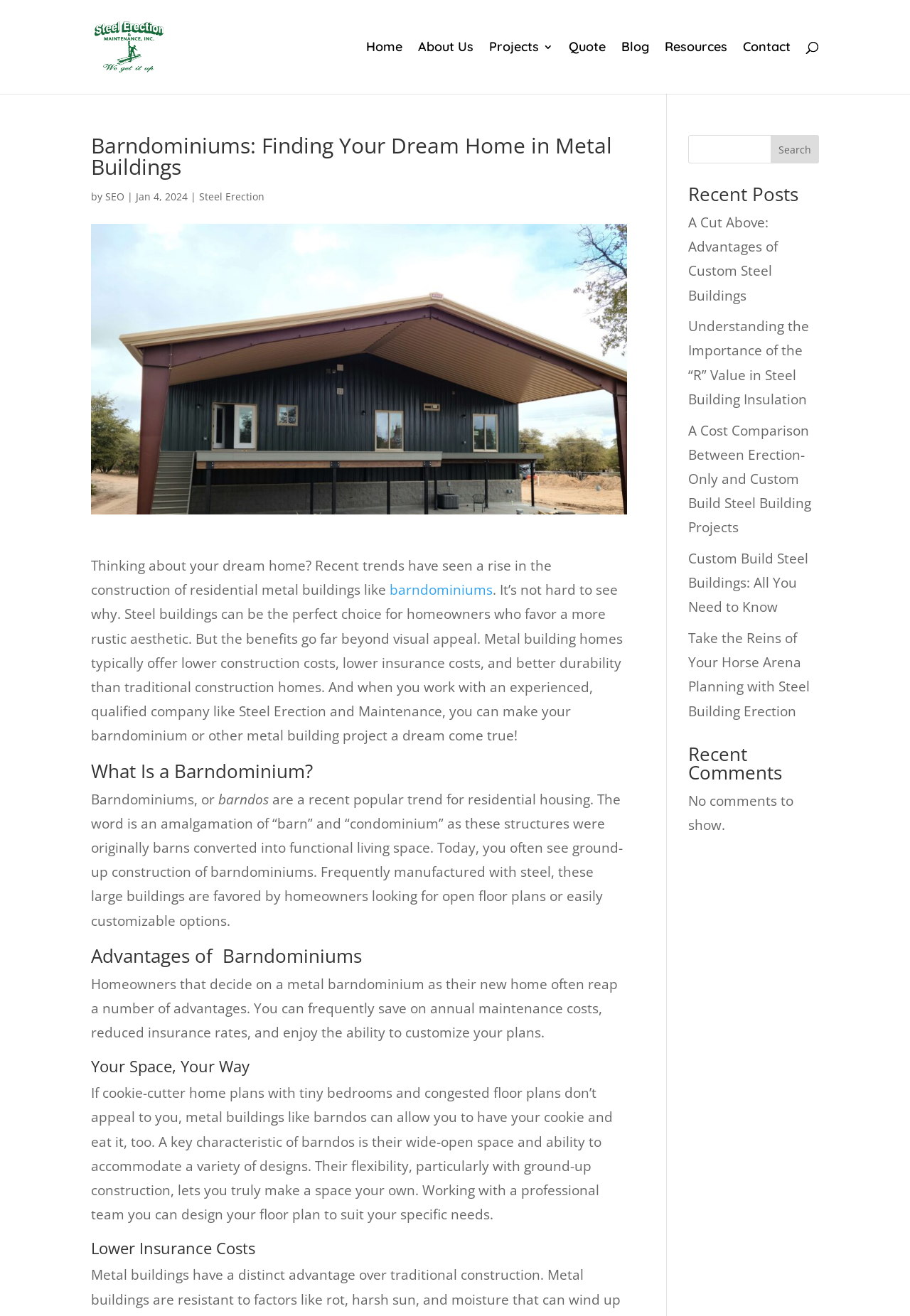Determine the bounding box coordinates of the area to click in order to meet this instruction: "Click on the 'Home' link".

[0.402, 0.032, 0.442, 0.071]